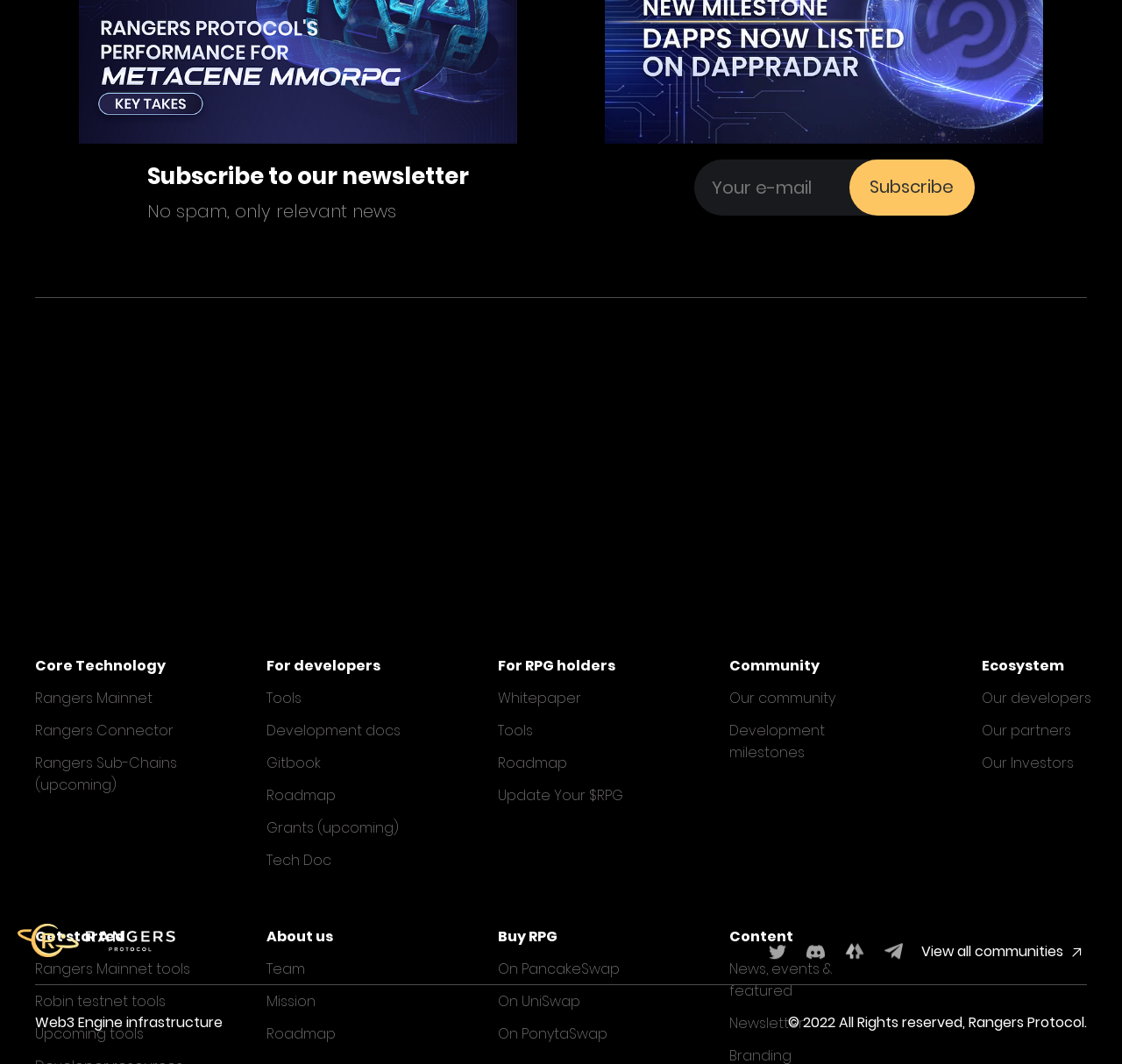Please examine the image and answer the question with a detailed explanation:
What is the main category of the 'Rangers Mainnet' link?

The 'Rangers Mainnet' link is located under the 'Core Technology' category, which suggests that it is related to the core technology of the Rangers Protocol.